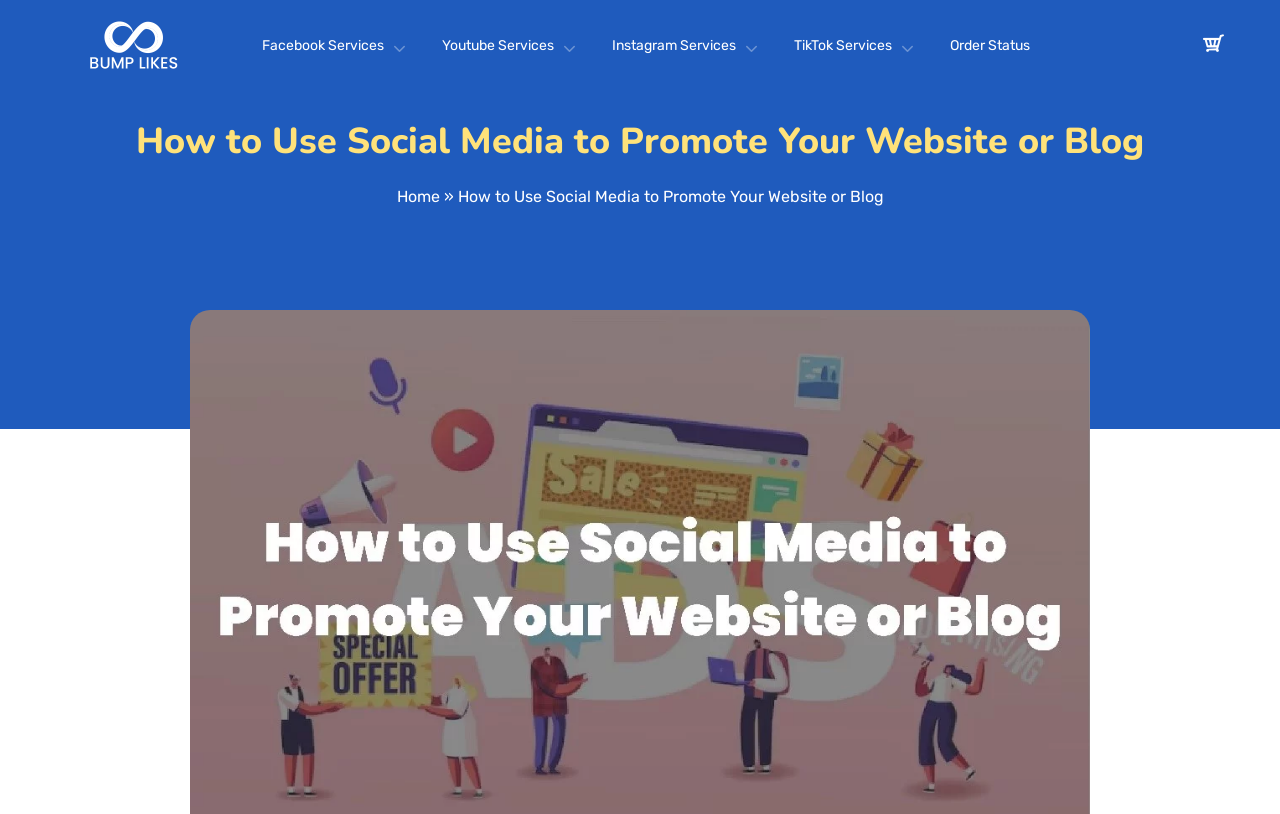Locate the bounding box coordinates of the element to click to perform the following action: 'Go to Home'. The coordinates should be given as four float values between 0 and 1, in the form of [left, top, right, bottom].

[0.31, 0.23, 0.343, 0.253]